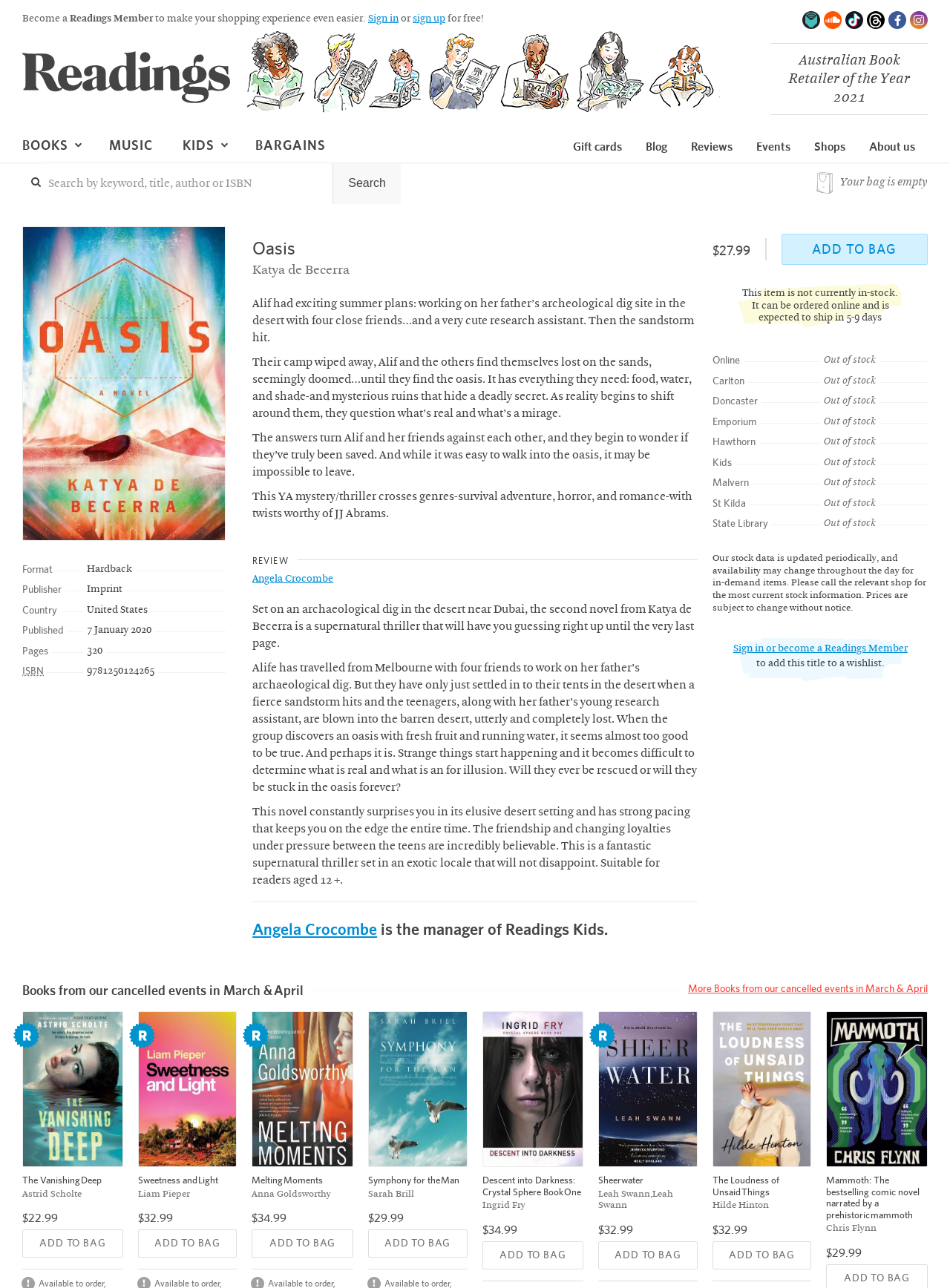Extract the bounding box coordinates for the HTML element that matches this description: "Ways25538". The coordinates should be four float numbers between 0 and 1, i.e., [left, top, right, bottom].

None